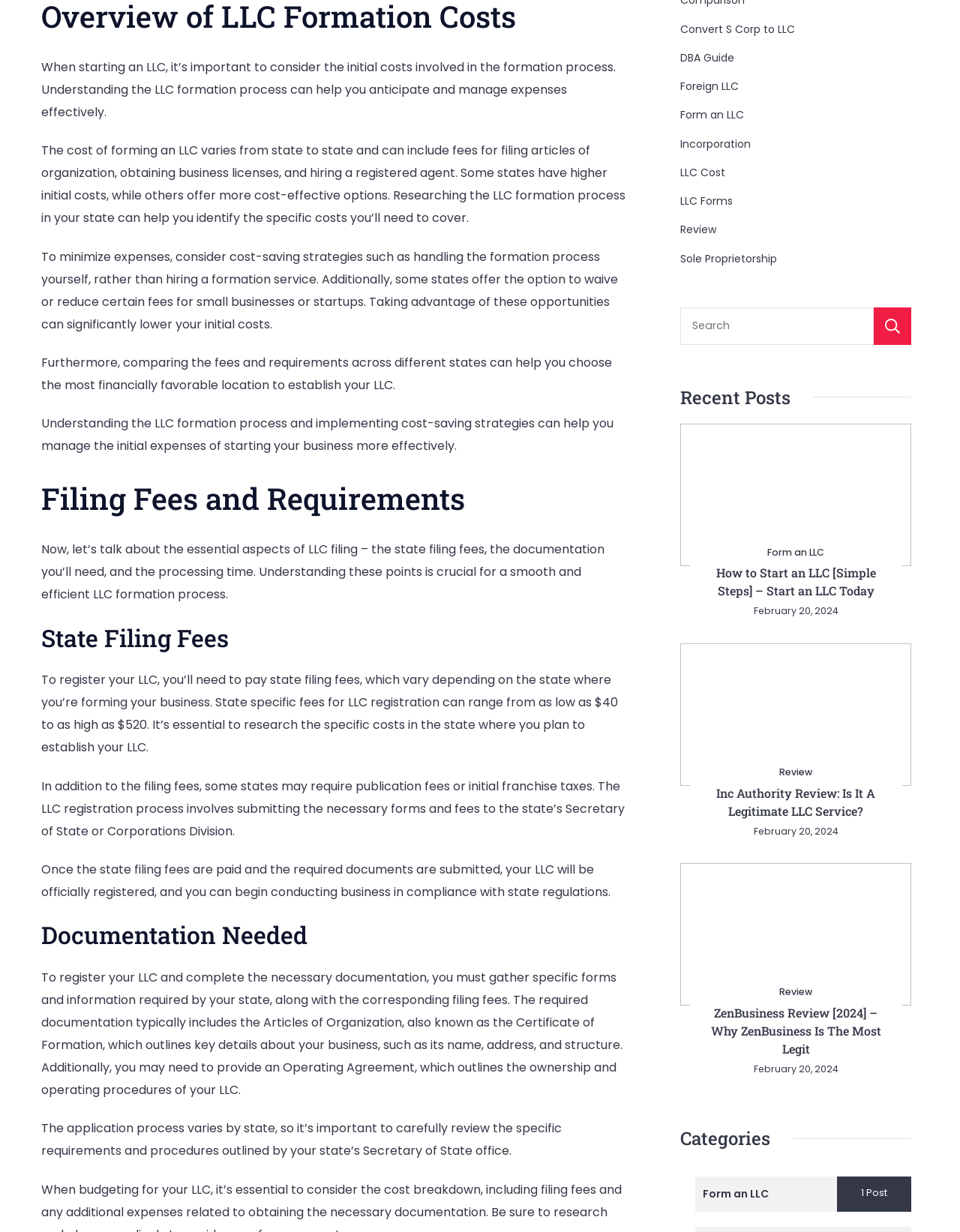Look at the image and give a detailed response to the following question: What is the 'Categories' section for?

The 'Categories' section seems to be a way to categorize and organize topics related to LLC formation, such as 'Form an LLC', which can help users quickly find relevant information.